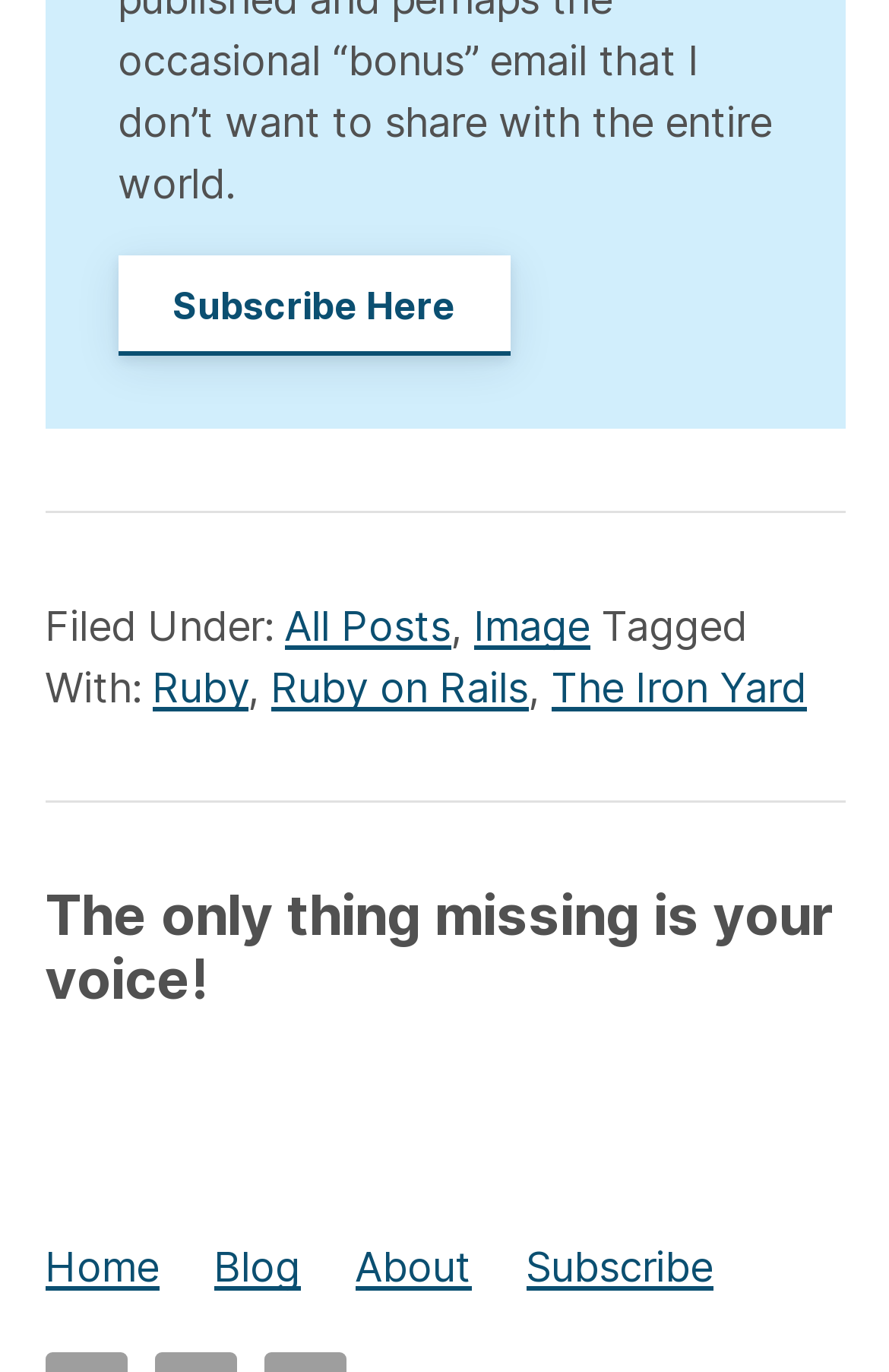What is the category of the blog post?
Please provide a single word or phrase as your answer based on the image.

Image